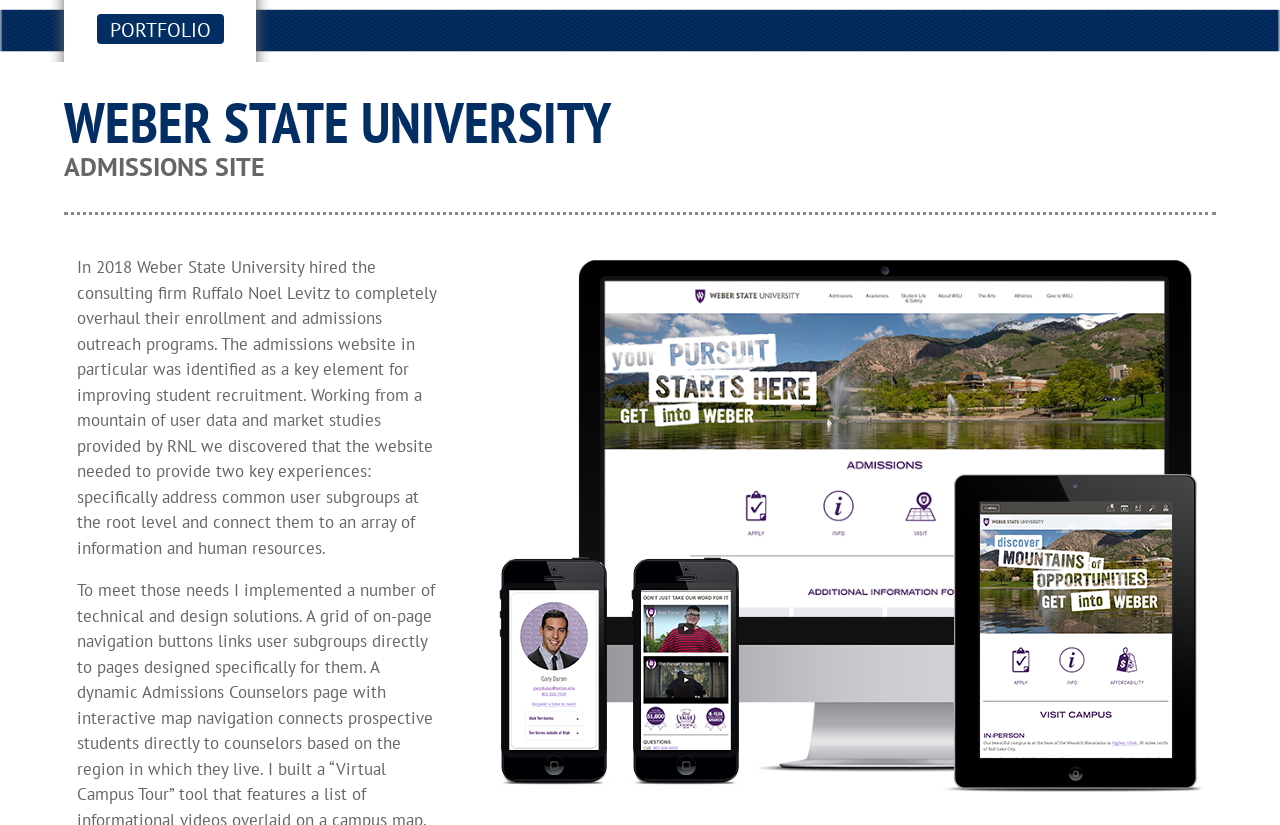Answer with a single word or phrase: 
What devices are shown with web page samples?

Imac, iPad, iPhone